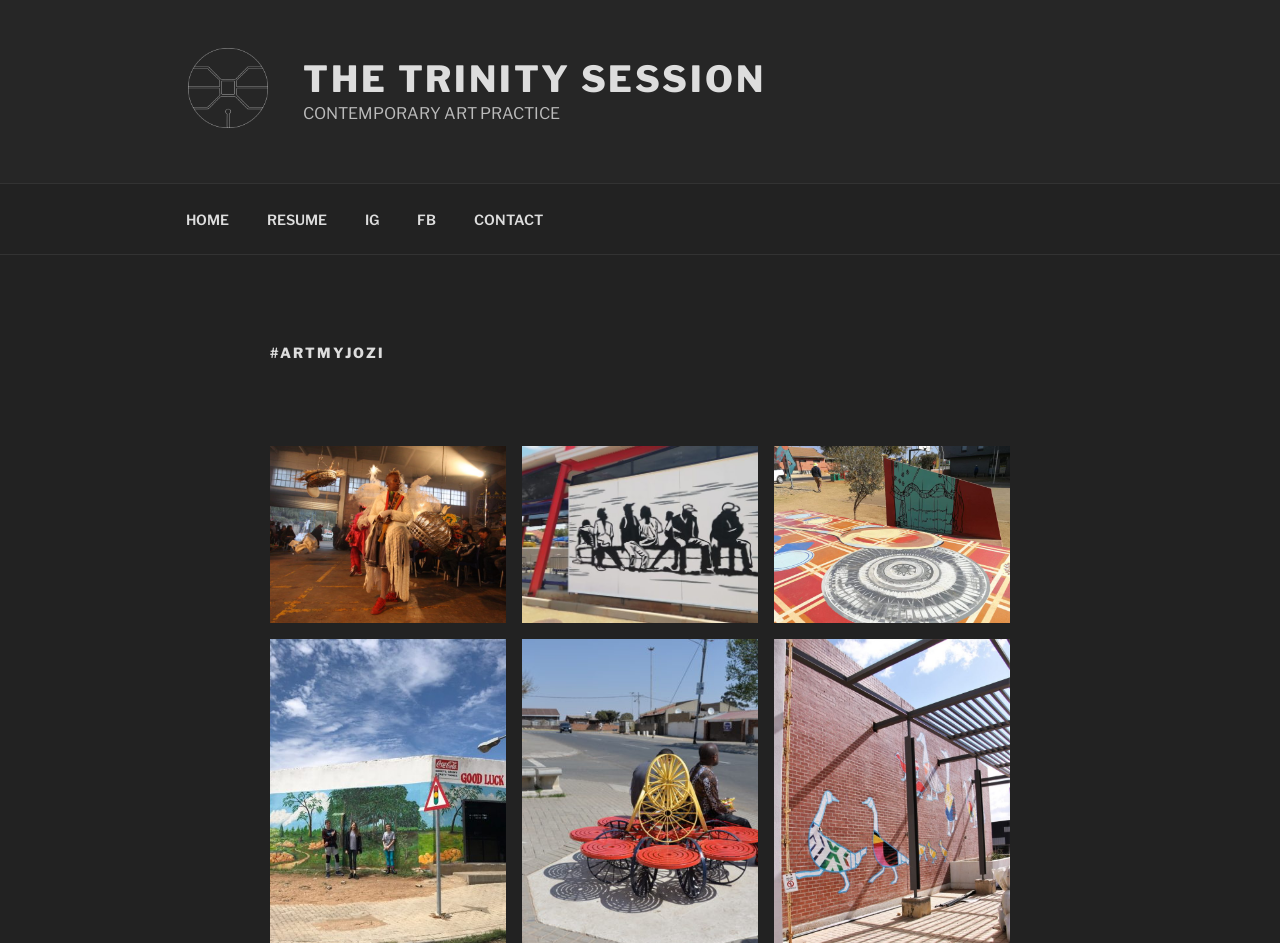How many figures are there in the header section?
Answer the question with a detailed explanation, including all necessary information.

I counted the number of figure elements inside the HeaderAsNonLandmark element, which are located below the heading '#ARTMYJOZI'. There are three figure elements.